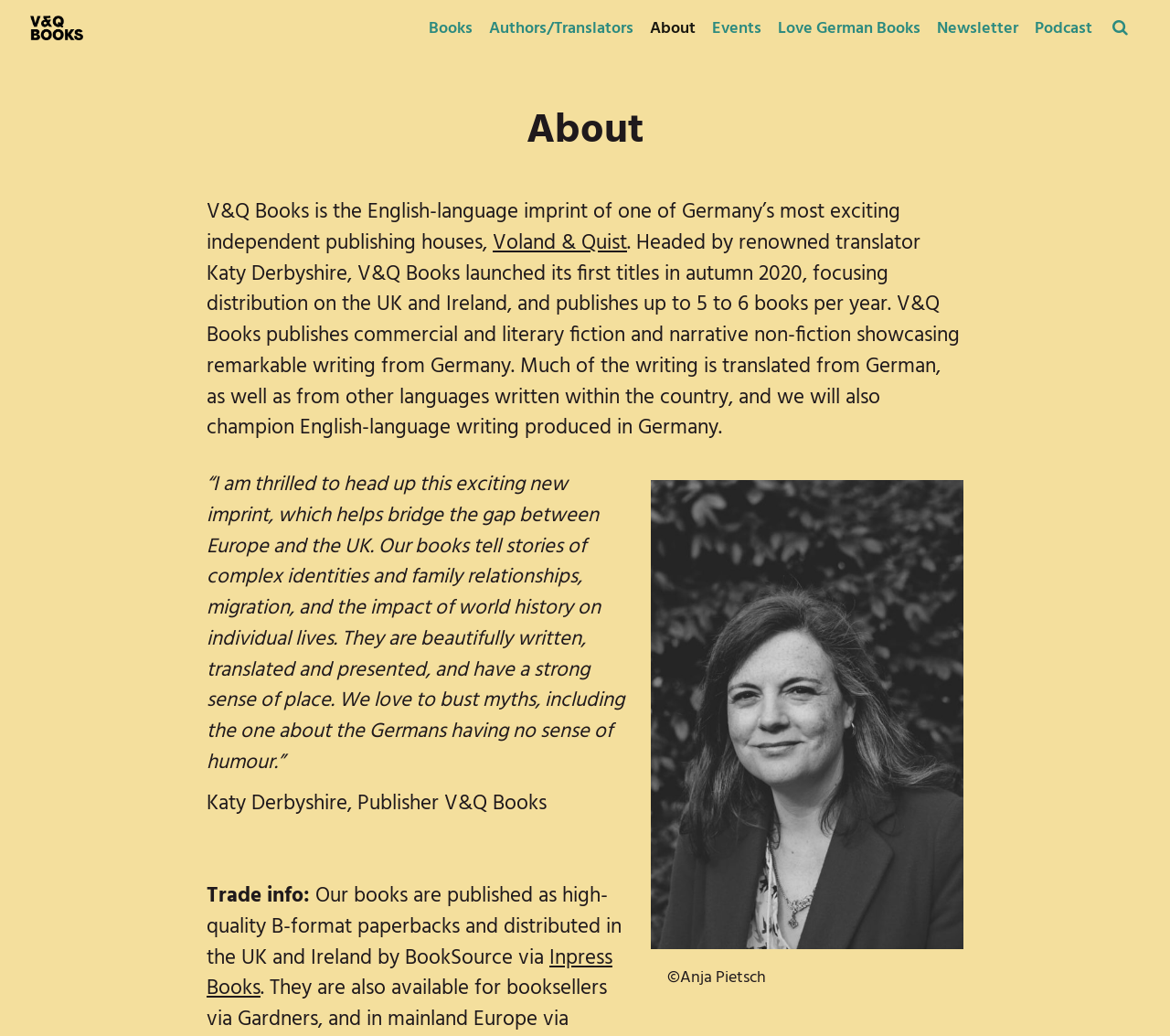What is the name of the publishing house?
Please look at the screenshot and answer using one word or phrase.

V&Q Books